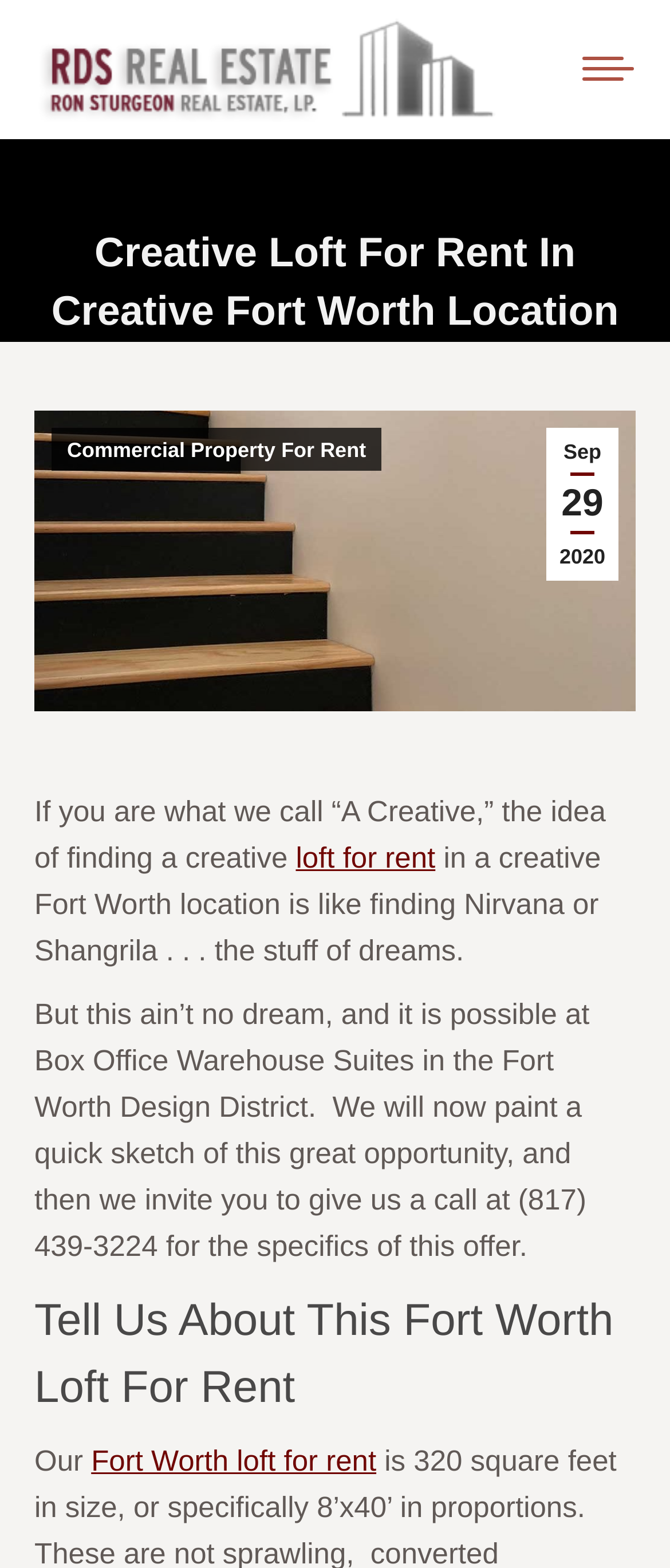Using the given element description, provide the bounding box coordinates (top-left x, top-left y, bottom-right x, bottom-right y) for the corresponding UI element in the screenshot: Fort Worth loft for rent

[0.136, 0.921, 0.562, 0.942]